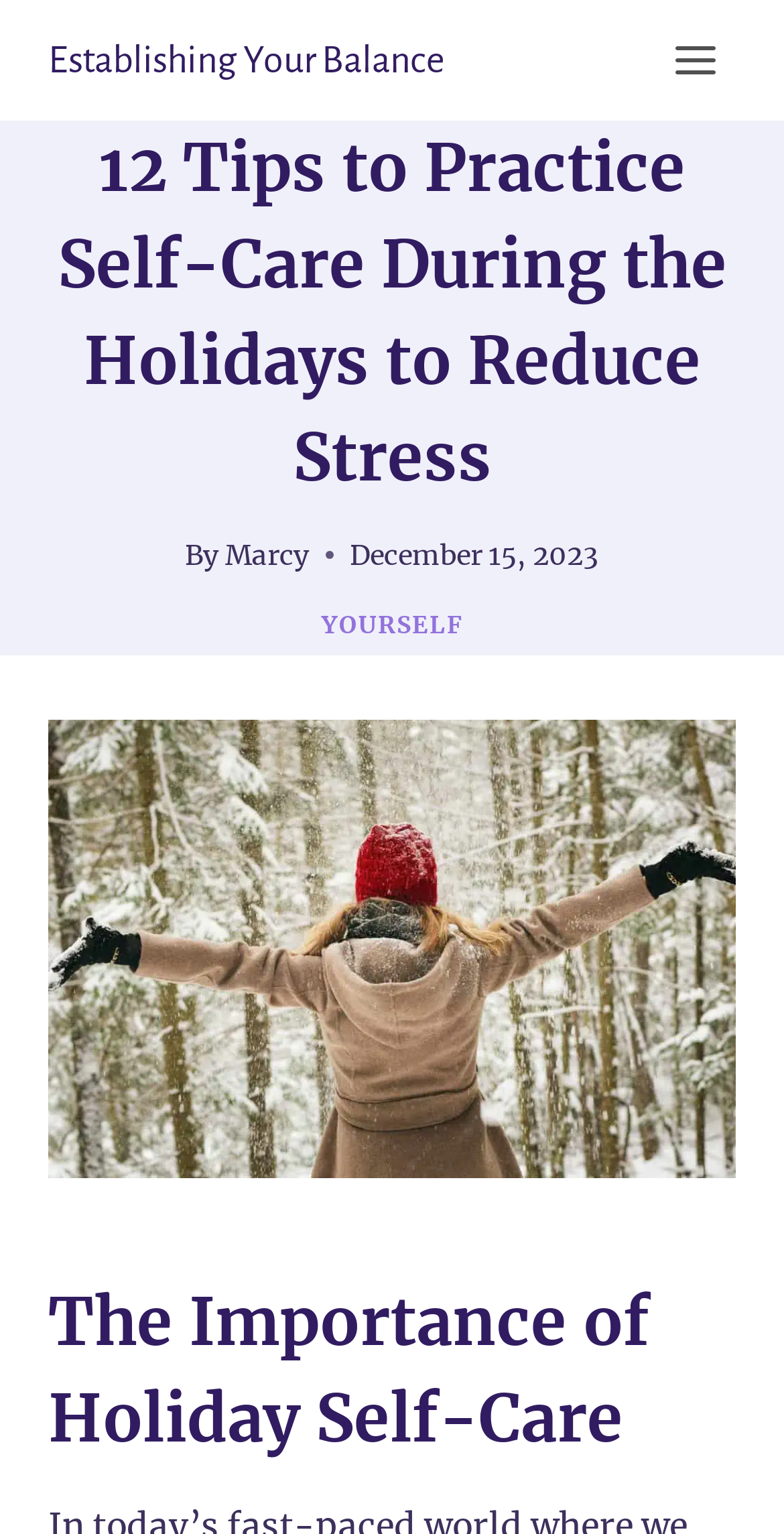Locate and extract the text of the main heading on the webpage.

12 Tips to Practice Self-Care During the Holidays to Reduce Stress